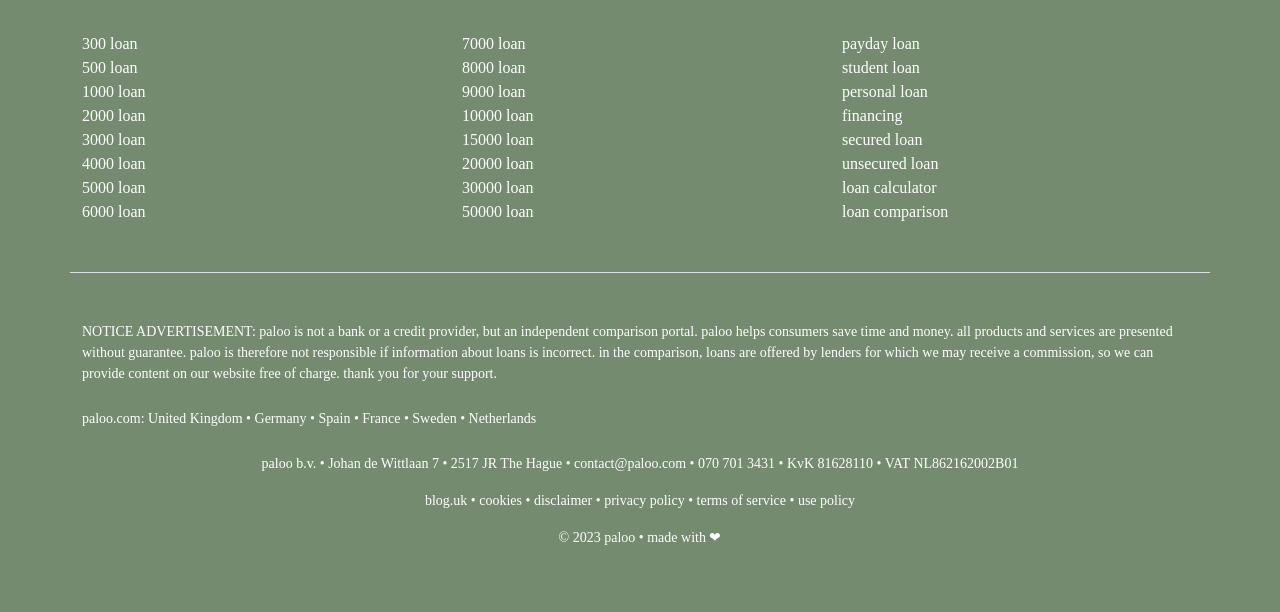Find the bounding box coordinates of the clickable area required to complete the following action: "Read disclaimer".

[0.417, 0.806, 0.463, 0.83]